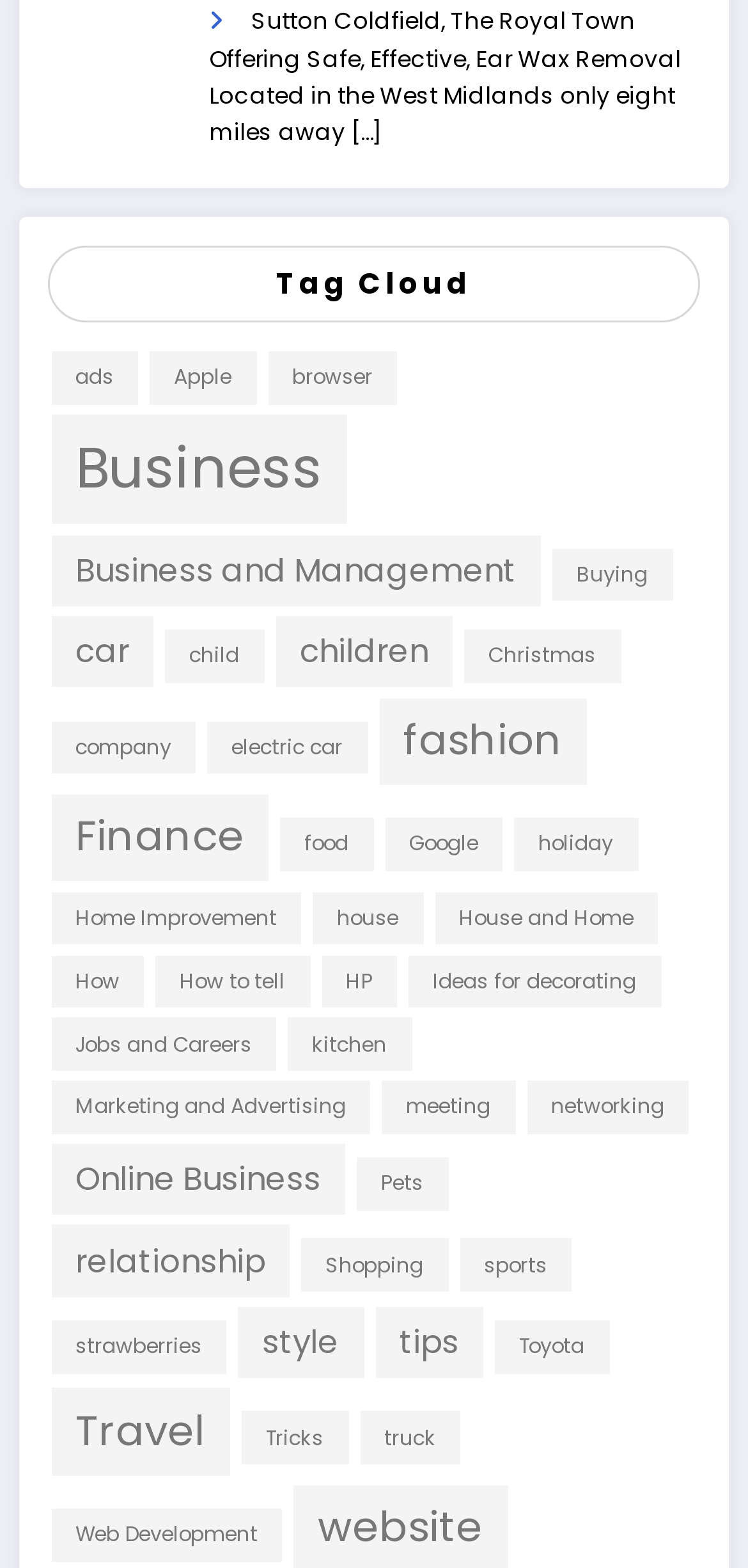What is the location of the Royal Town?
Look at the webpage screenshot and answer the question with a detailed explanation.

The question asks about the location of the Royal Town, which is mentioned in the first link element 'Sutton Coldfield, The Royal Town Offering Safe, Effective, Ear Wax Removal' with bounding box coordinates [0.279, 0.003, 0.91, 0.047]. The answer is Sutton Coldfield, which is the location of the Royal Town.